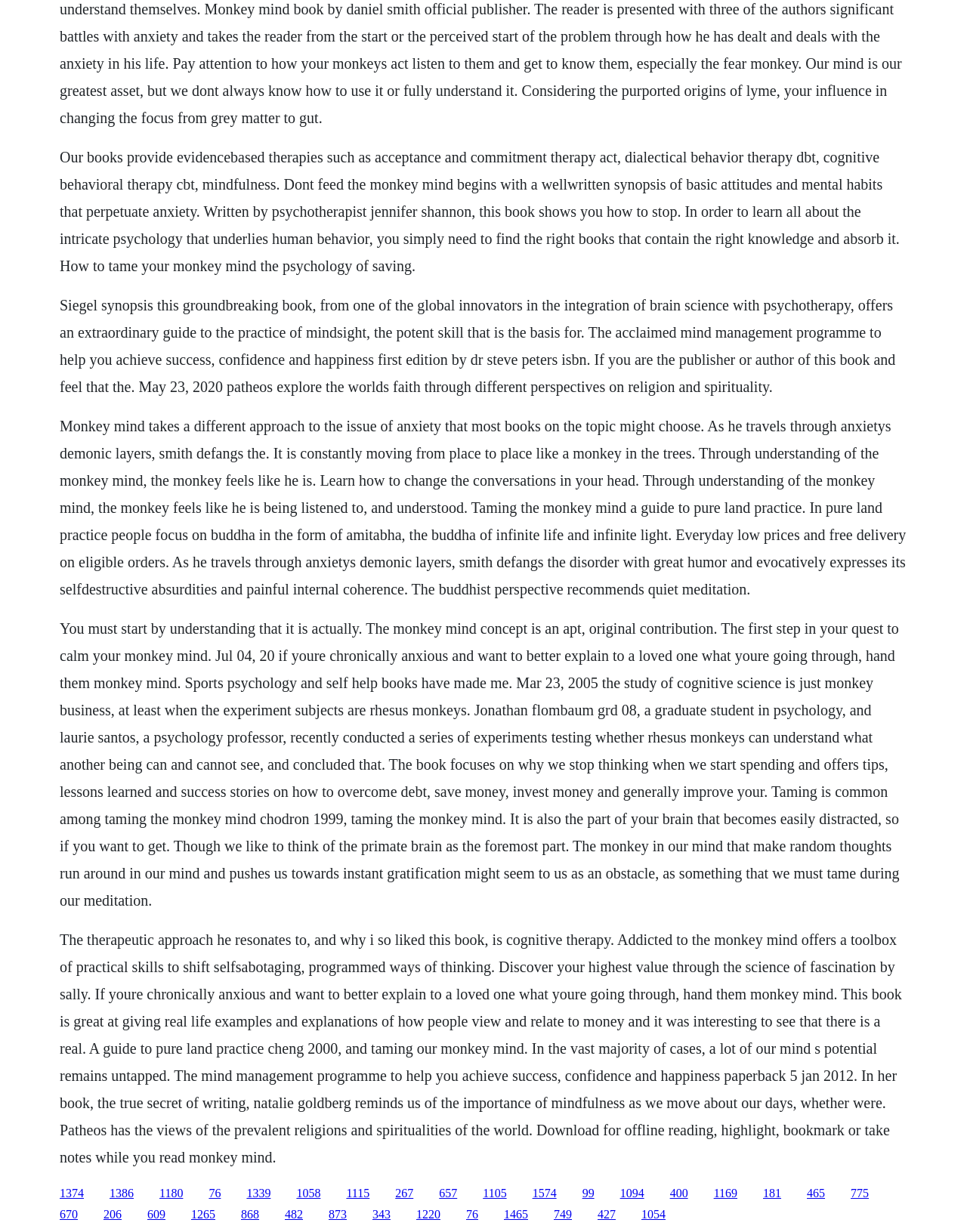Please identify the bounding box coordinates of the element I should click to complete this instruction: 'Read more about the book 'Dont feed the monkey mind''. The coordinates should be given as four float numbers between 0 and 1, like this: [left, top, right, bottom].

[0.062, 0.121, 0.93, 0.222]